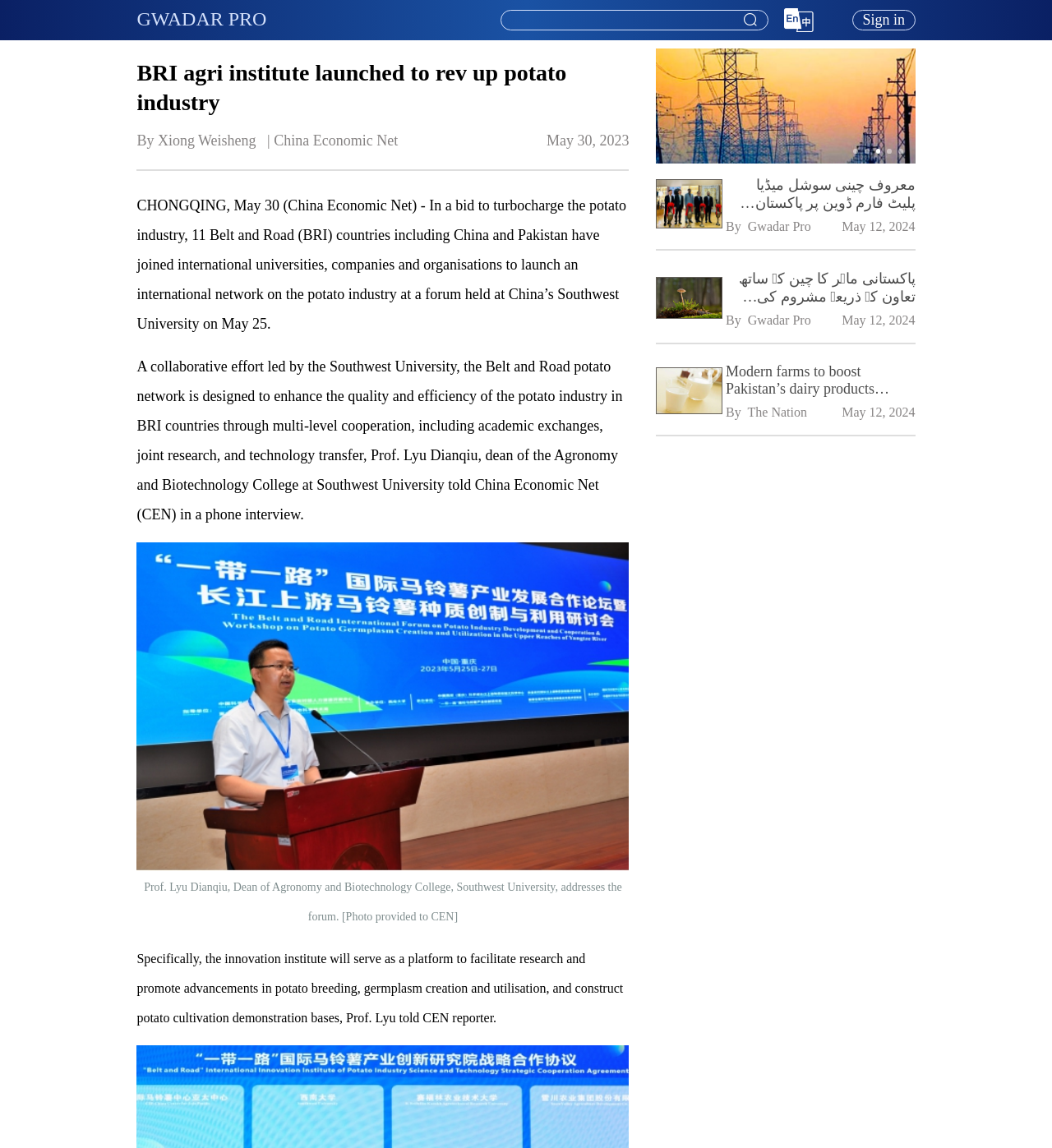What is the name of the university mentioned in the article?
Look at the image and respond to the question as thoroughly as possible.

The article mentions that the Belt and Road potato network is designed to enhance the quality and efficiency of the potato industry in BRI countries through multi-level cooperation, including academic exchanges, joint research, and technology transfer, and it is led by the Southwest University.